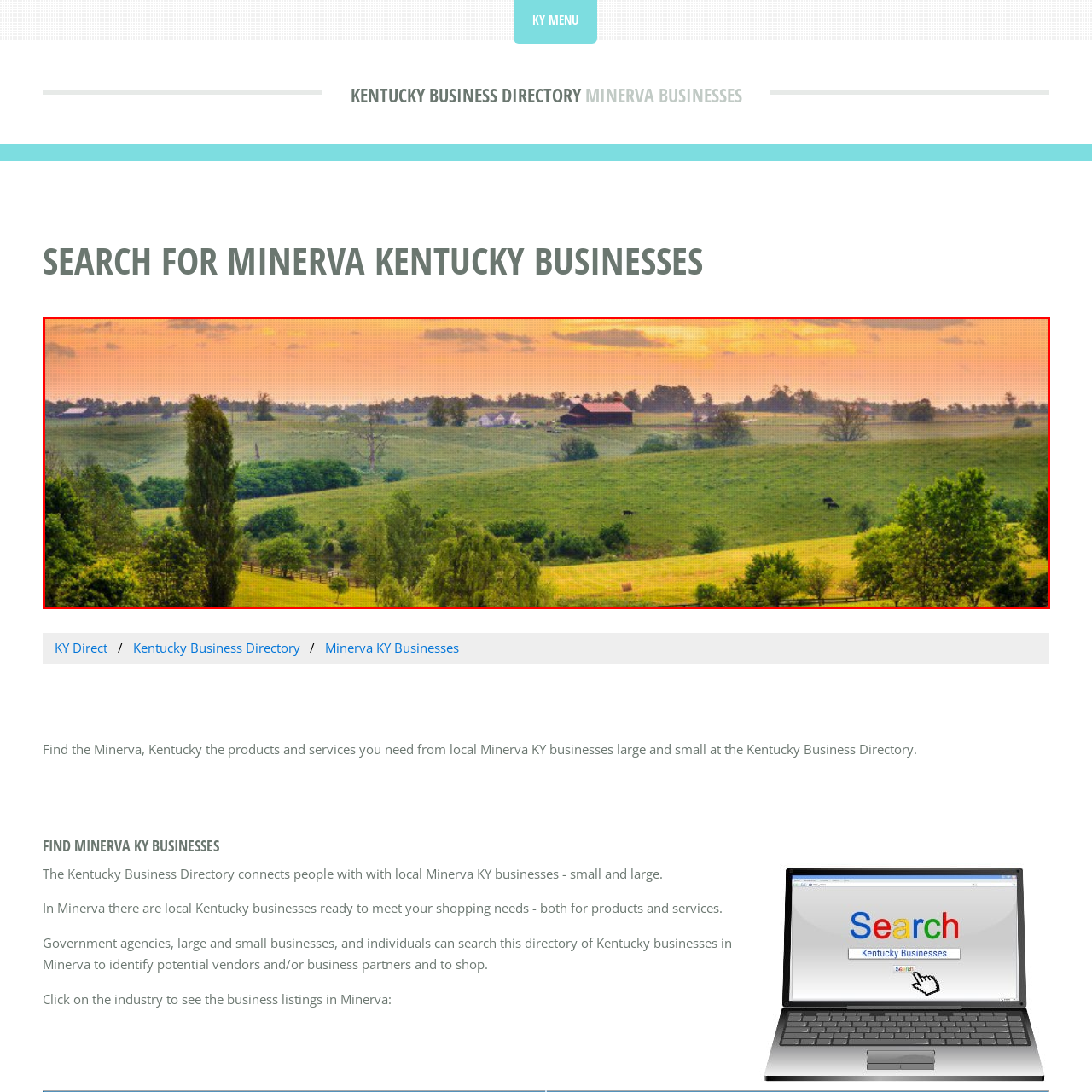What time of day is depicted in the image?
Study the image within the red bounding box and provide a detailed response to the question.

The caption describes the scene as being bathed in 'warm, golden hues' and mentions a 'tranquil sunset', indicating that the image depicts the time of day when the sun is setting.